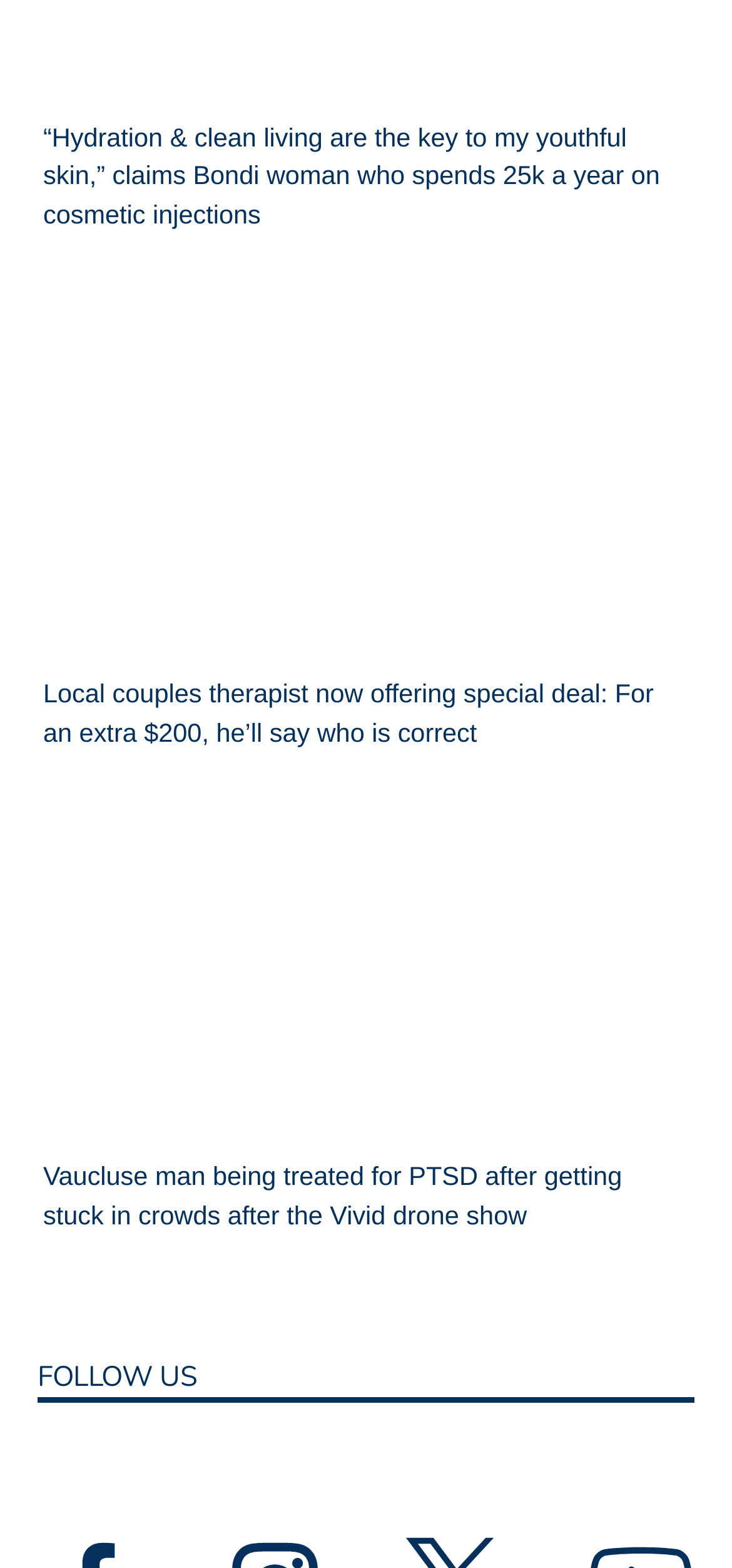What is the format of the content on the webpage?
Please provide a single word or phrase as the answer based on the screenshot.

News articles